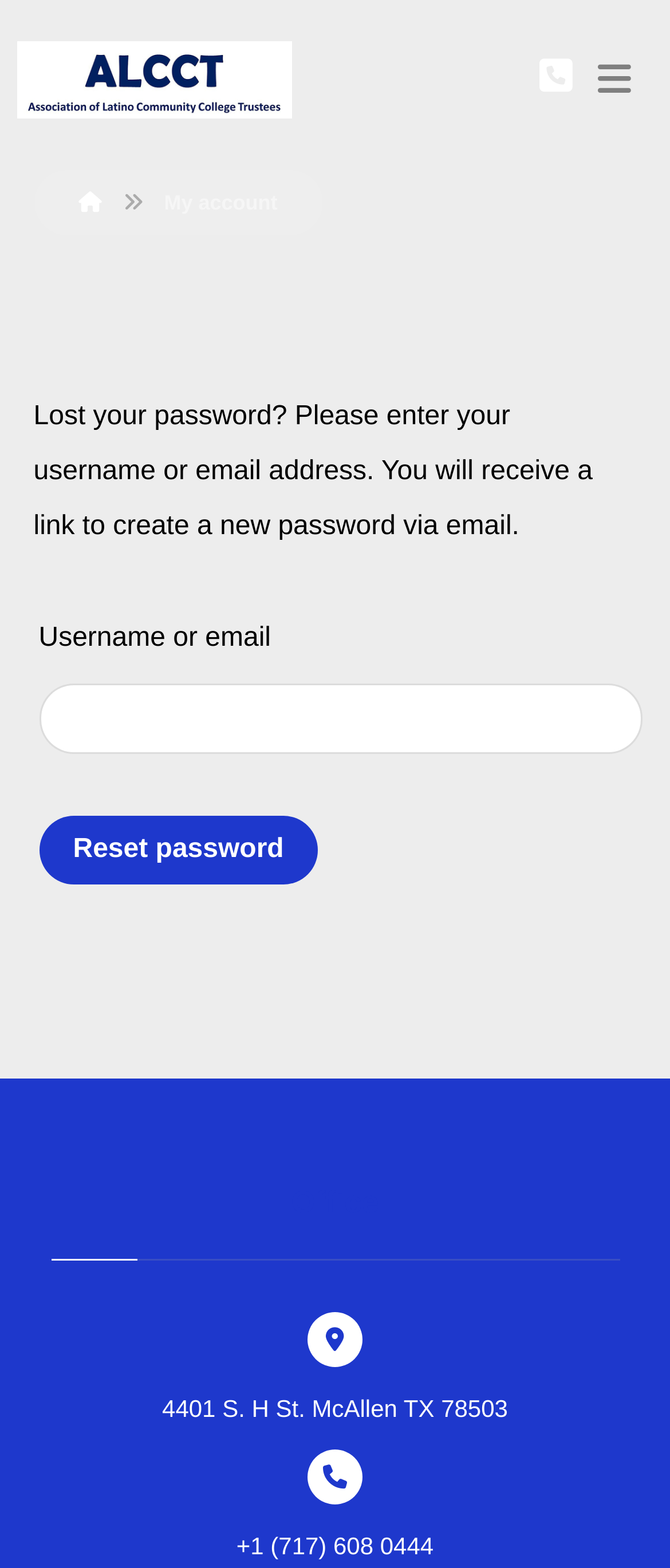Locate the bounding box of the UI element defined by this description: "Reset password". The coordinates should be given as four float numbers between 0 and 1, formatted as [left, top, right, bottom].

[0.058, 0.52, 0.475, 0.564]